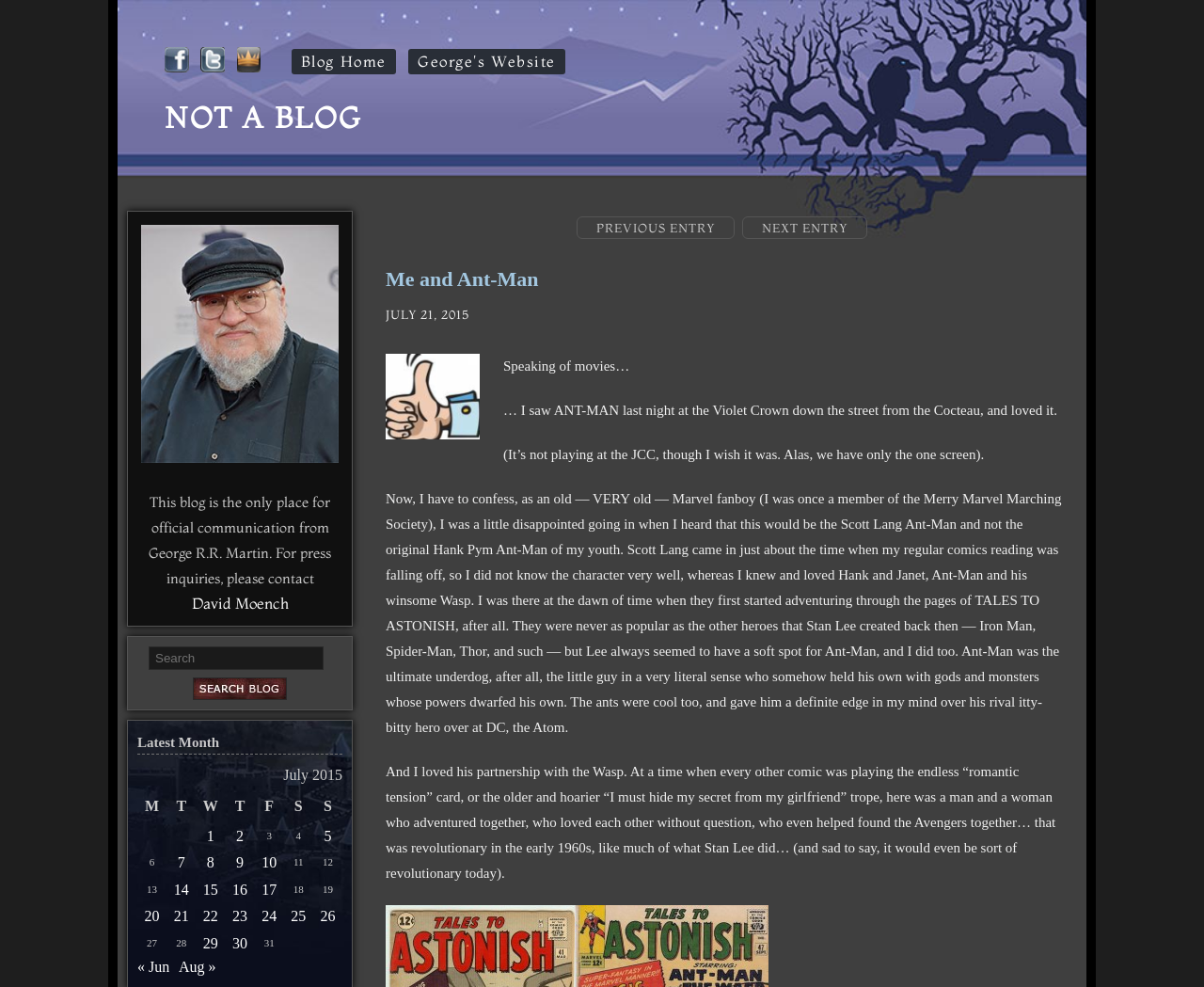What is the purpose of the search box?
Examine the webpage screenshot and provide an in-depth answer to the question.

The purpose of the search box can be inferred from its location and the text 'Search' next to it, which suggests that it is used to search for content within the blog.